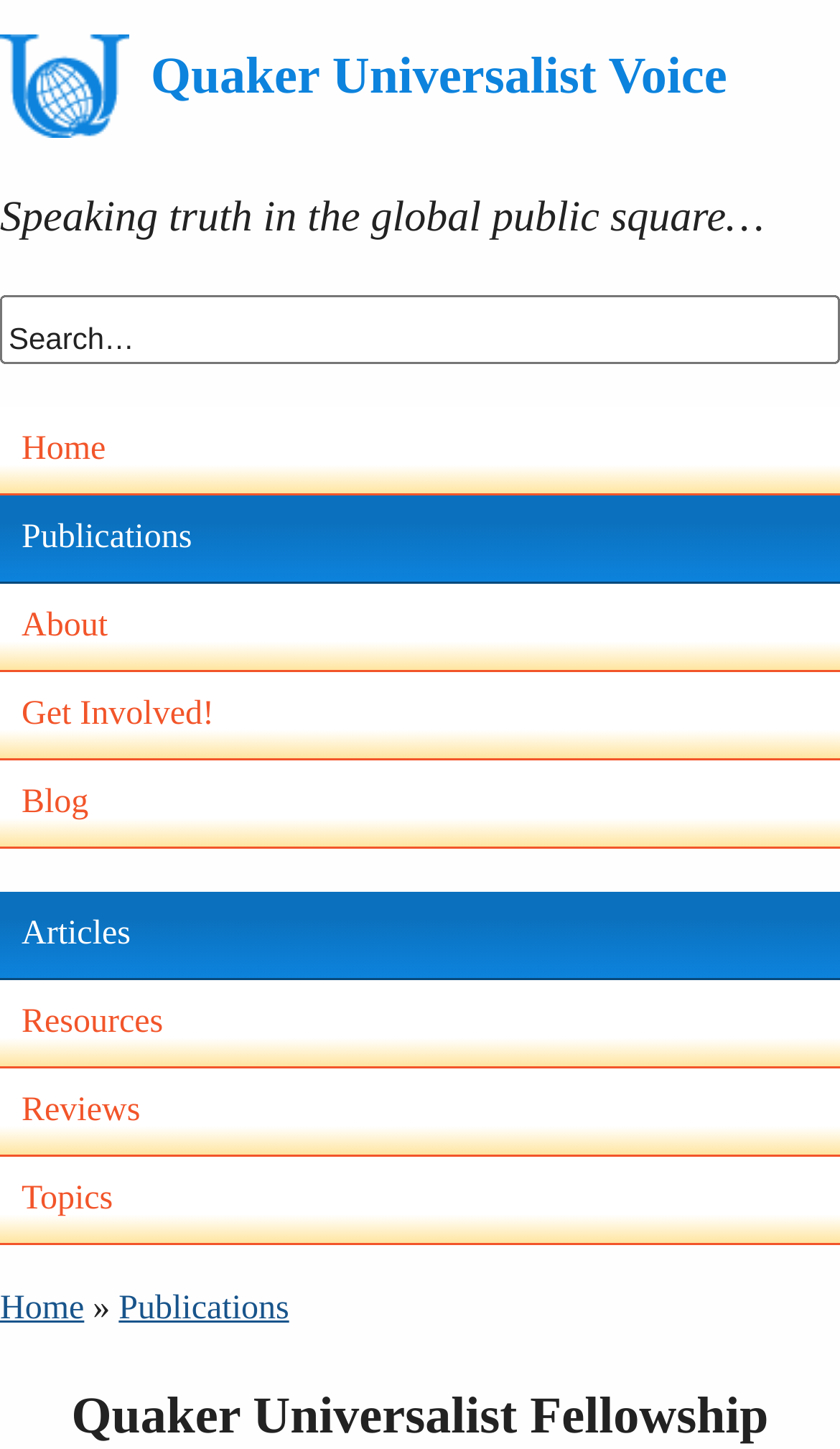Indicate the bounding box coordinates of the clickable region to achieve the following instruction: "visit the publications page."

[0.0, 0.342, 1.0, 0.403]